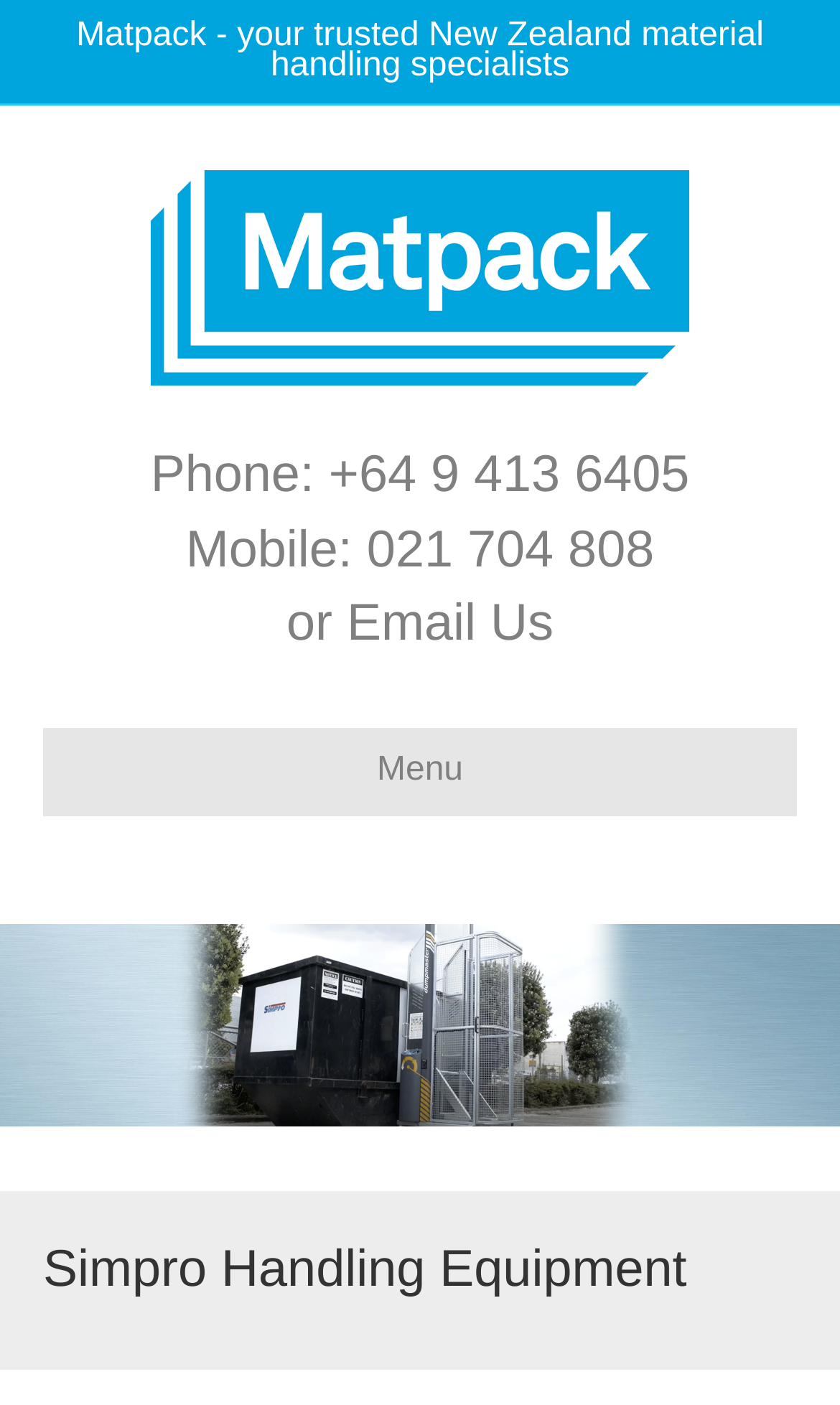What is the phone number?
Look at the screenshot and provide an in-depth answer.

The phone number is obtained from the link '+64 9 413 6405' which is next to the static text 'Phone:'.